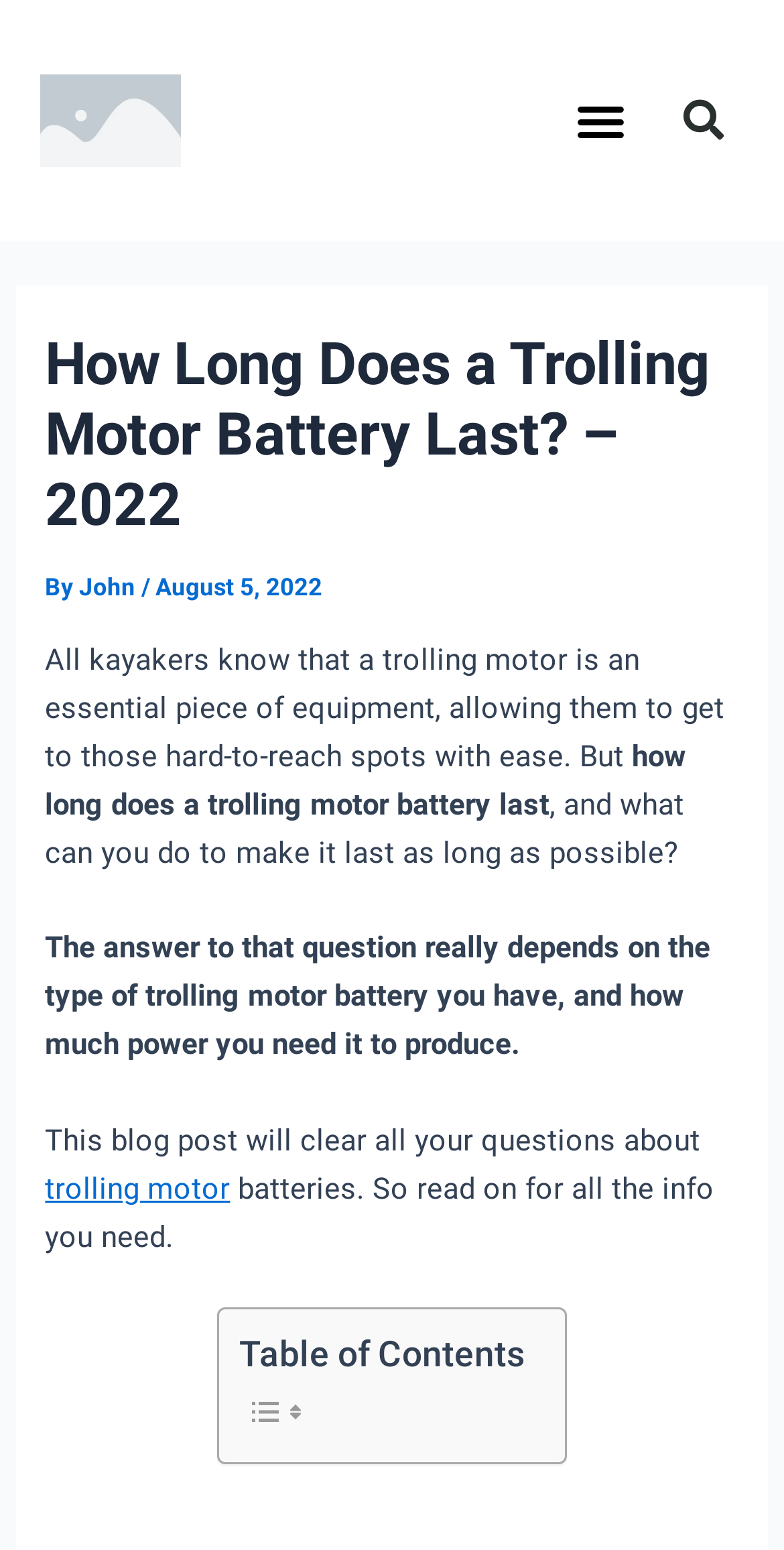Based on the element description John, identify the bounding box of the UI element in the given webpage screenshot. The coordinates should be in the format (top-left x, top-left y, bottom-right x, bottom-right y) and must be between 0 and 1.

[0.101, 0.37, 0.181, 0.388]